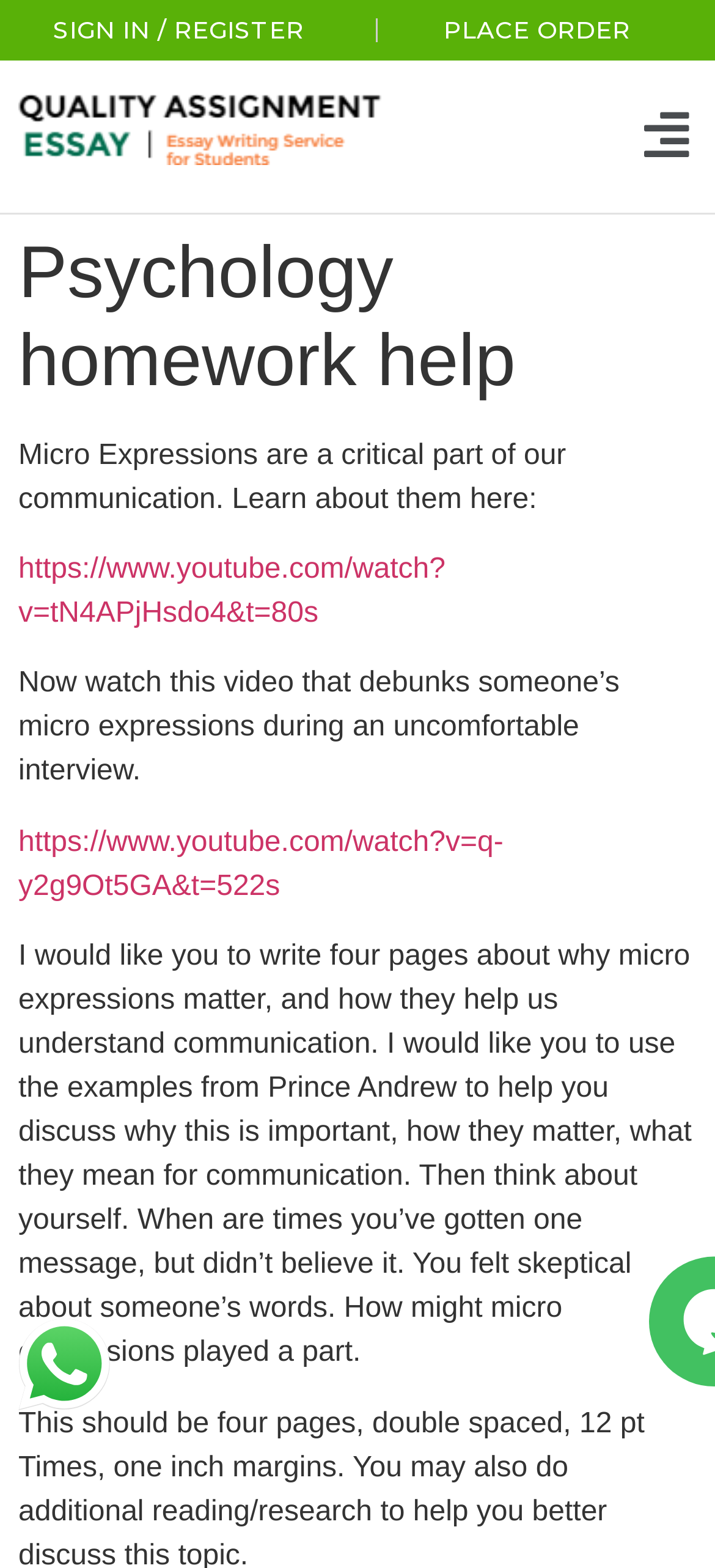From the given element description: "https://www.youtube.com/watch?v=tN4APjHsdo4&t=80s", find the bounding box for the UI element. Provide the coordinates as four float numbers between 0 and 1, in the order [left, top, right, bottom].

[0.026, 0.353, 0.623, 0.401]